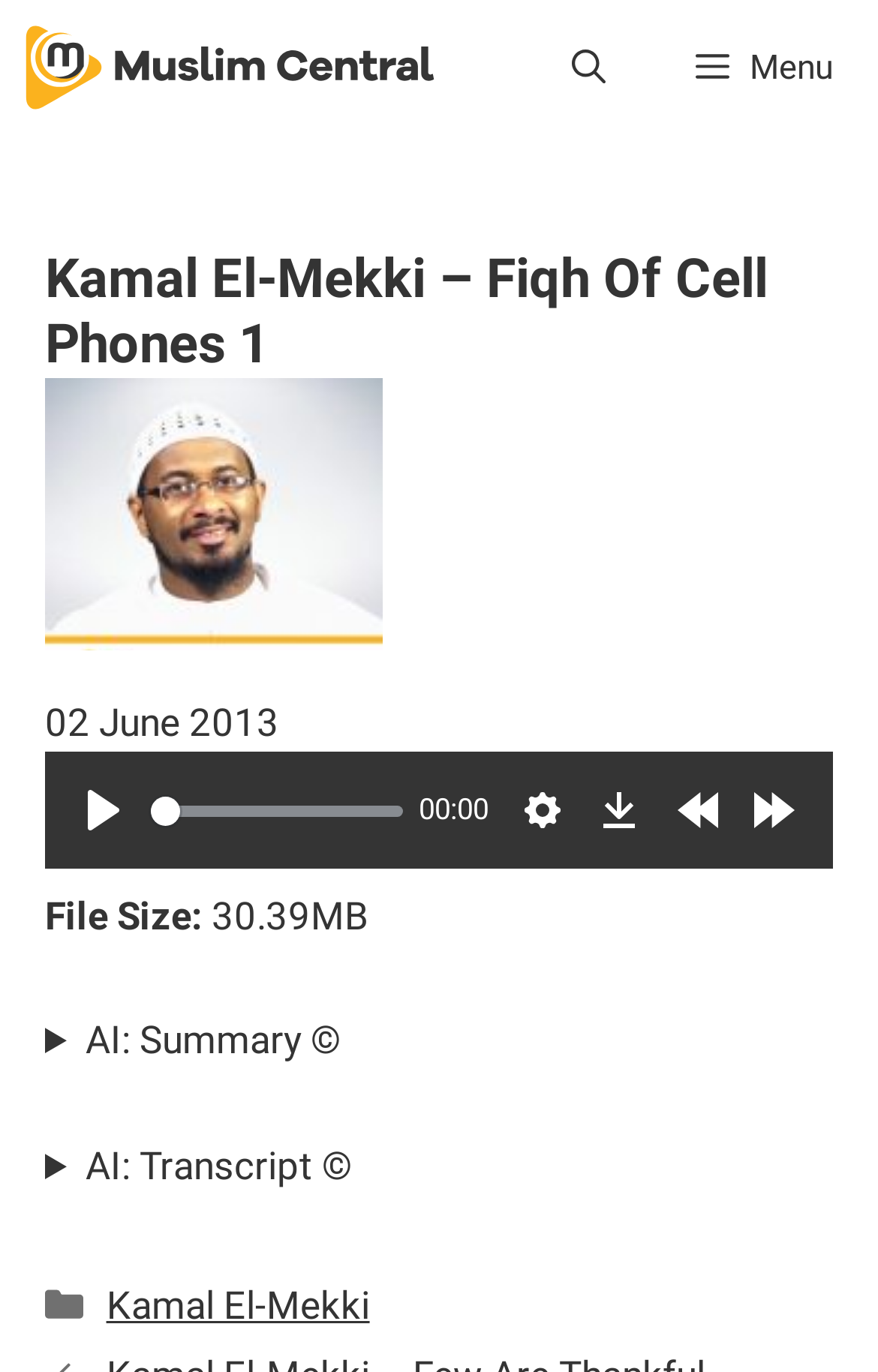What is the category of the audio lecture?
Examine the image and give a concise answer in one word or a short phrase.

Not specified